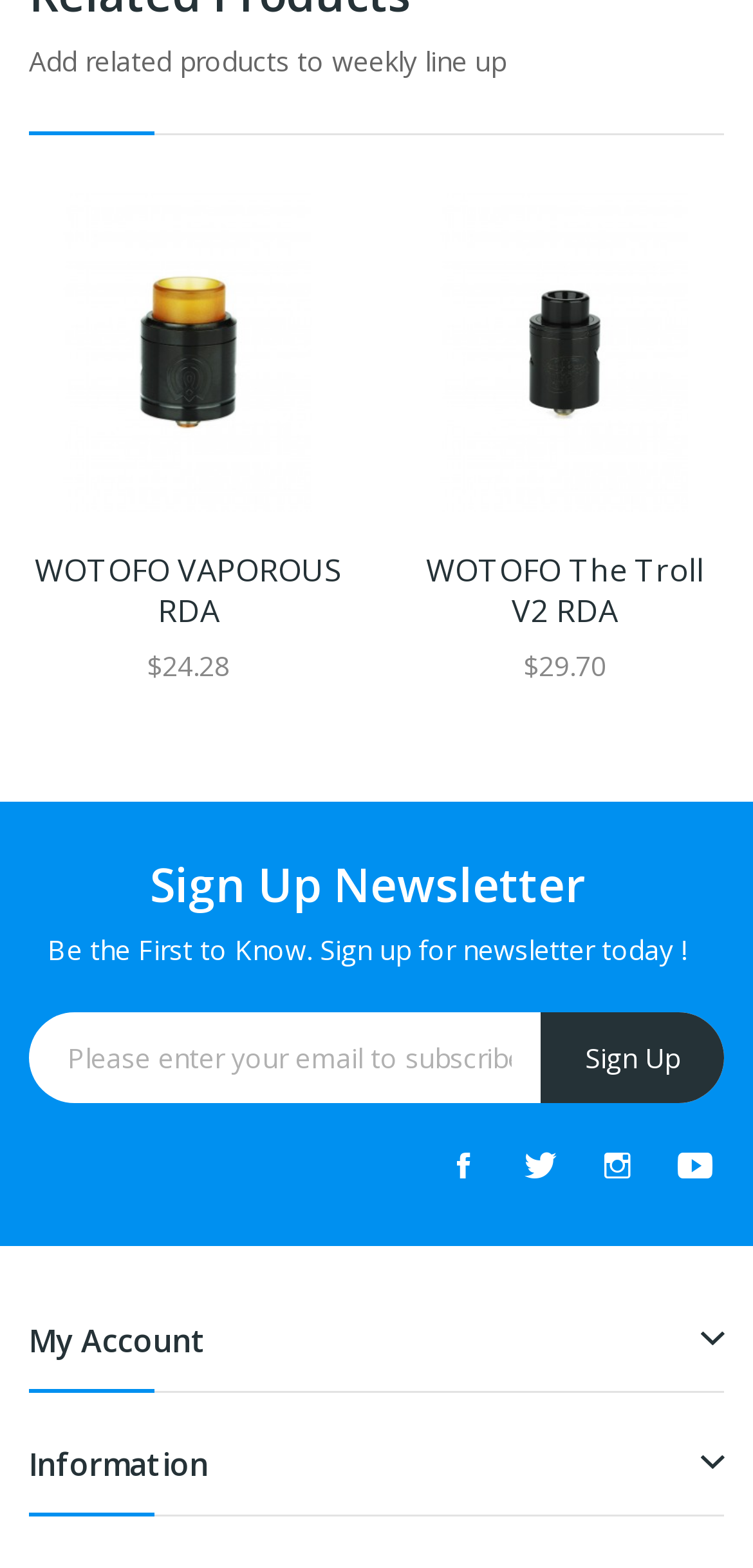Provide the bounding box coordinates of the UI element that matches the description: "Sign Up".

[0.718, 0.646, 0.962, 0.704]